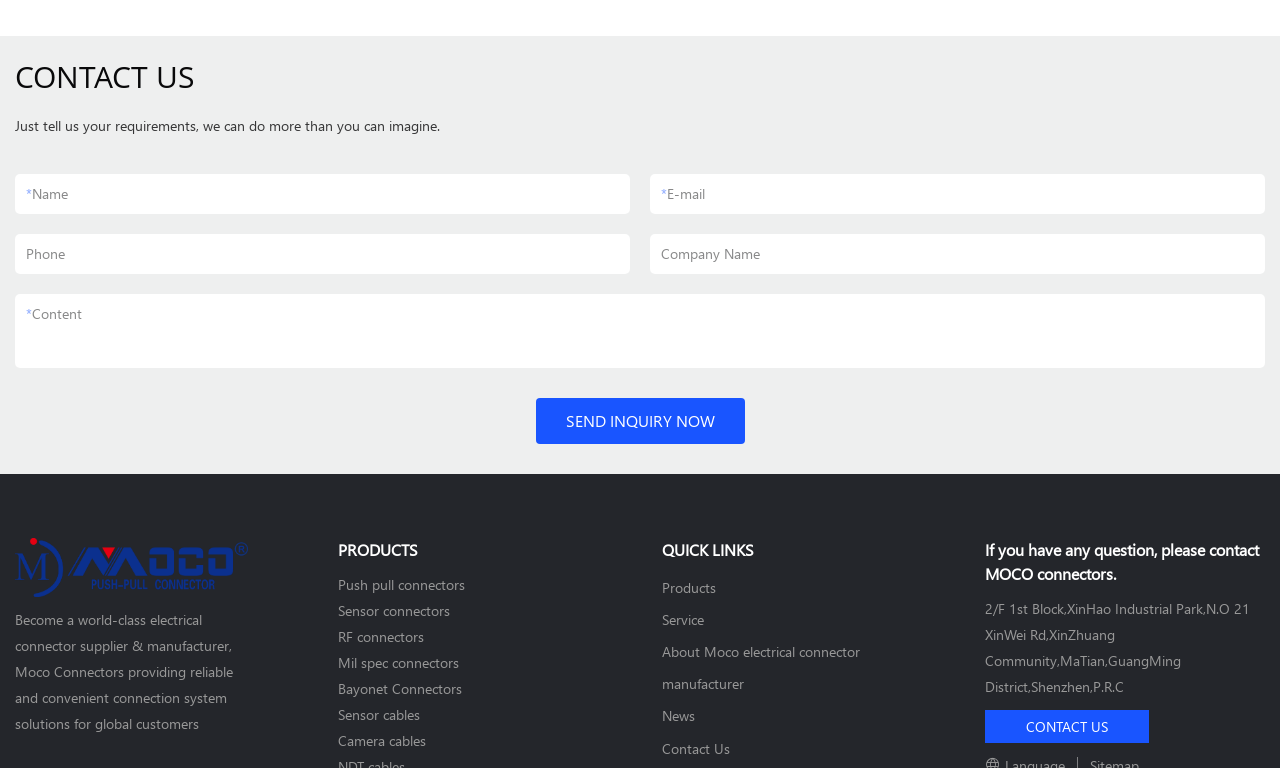What is the name of the company?
Look at the image and answer the question with a single word or phrase.

Moco Connectors